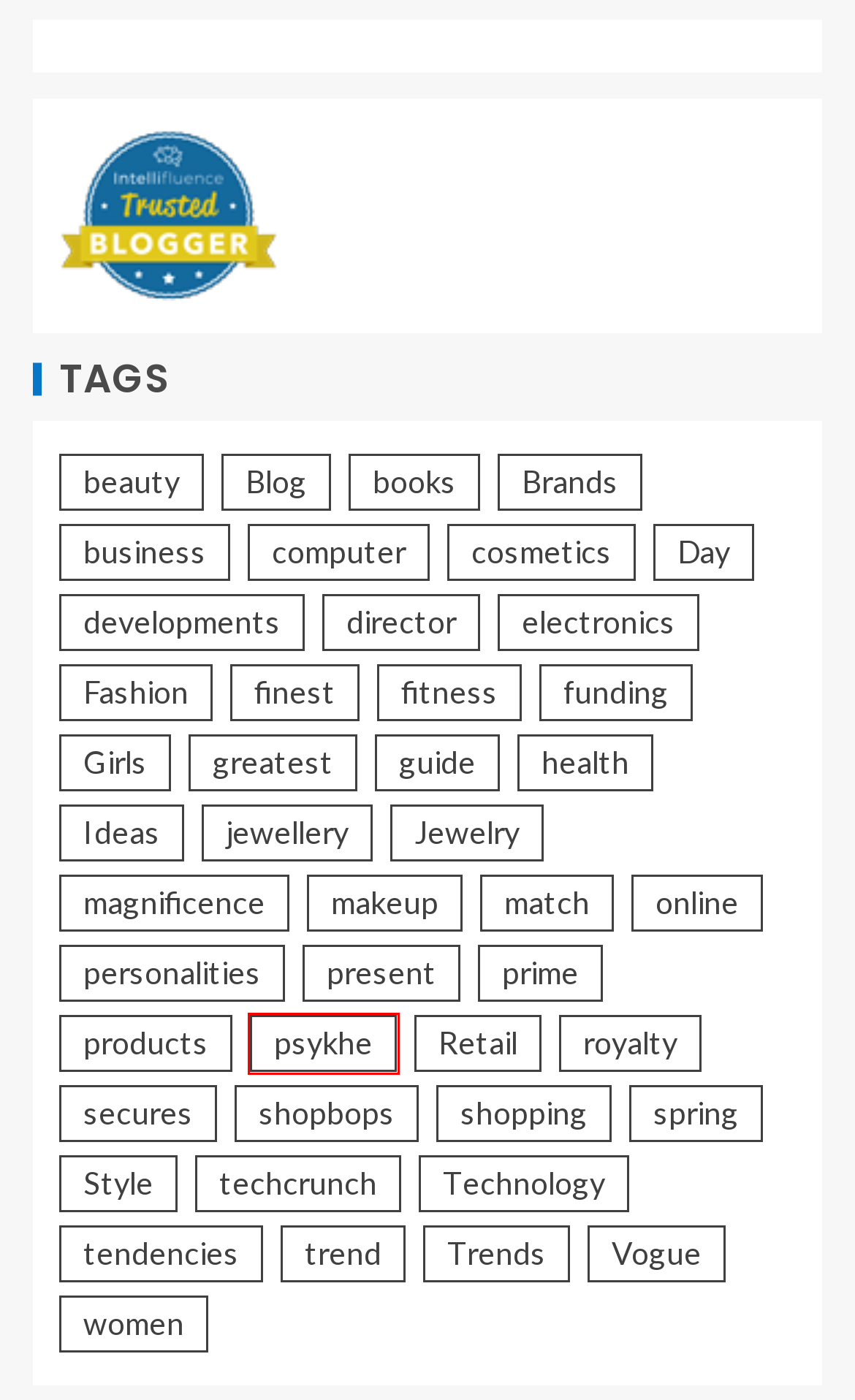You have a screenshot of a webpage with a red bounding box around an element. Choose the best matching webpage description that would appear after clicking the highlighted element. Here are the candidates:
A. present – Indiasoma
B. Day – Indiasoma
C. beauty – Indiasoma
D. psykhe – Indiasoma
E. electronics – Indiasoma
F. online – Indiasoma
G. fitness – Indiasoma
H. techcrunch – Indiasoma

D